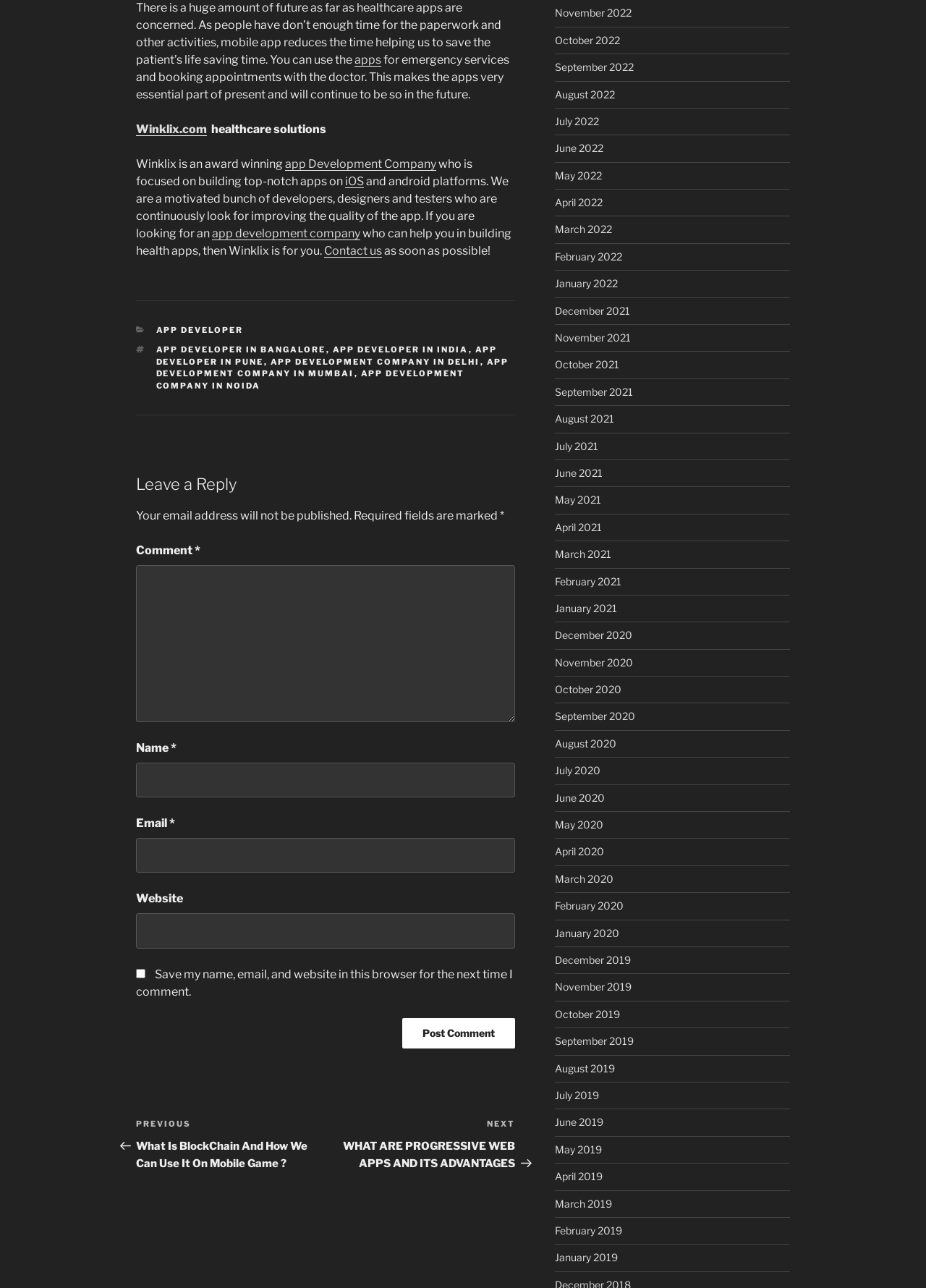Please identify the bounding box coordinates of the clickable element to fulfill the following instruction: "Read the previous post". The coordinates should be four float numbers between 0 and 1, i.e., [left, top, right, bottom].

[0.147, 0.868, 0.352, 0.909]